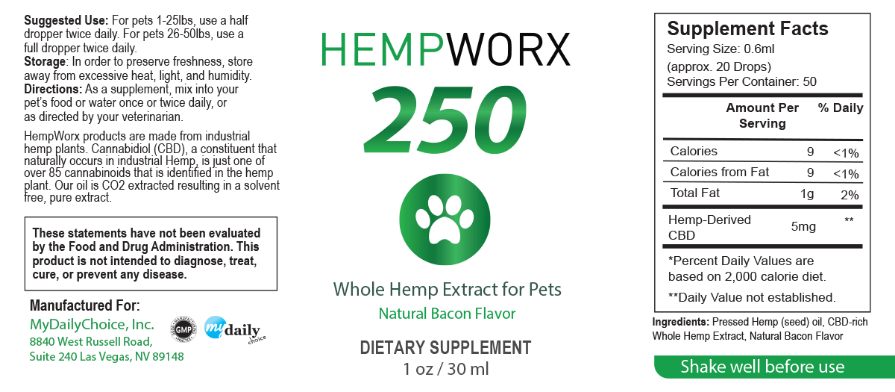Explain all the elements you observe in the image.

The image presents a product label for HempWorx CBD oil specifically formulated for pets, indicating it contains whole hemp extract and a natural bacon flavor. At the top, the prominent logo reads "HEMPWORX 250," highlighting the product's name and concentration. The label provides suggested usage instructions based on the pet's weight: smaller pets weighing 1-25 lbs should use a half dropper, while those between 26-50 lbs should use a full dropper, administered twice daily. 

The storage instructions emphasize the importance of keeping the product in a cool, dark place to maintain freshness. Below these details, it explains that HempWorx products are derived from industrial hemp, containing over 85 cannabinoids, and that the extraction process uses CO2 methods, which ensure purity.

On the right side, the supplement facts are clearly outlined, stating the serving size (0.6 ml or approximately 20 drops) and detailing nutritional content per serving, including calories and the amount of hemp-derived CBD (5 mg). It also lists certified ingredients and includes a note urging users to shake well before use, reinforcing the product's dietary supplement designation.

At the bottom, a disclaimer notes that the statements about the product haven't been evaluated by the FDA and clarifies that it is not intended to diagnose, treat, cure, or prevent any disease. Lastly, the label includes the manufacturer's contact information, based in Las Vegas, NV.